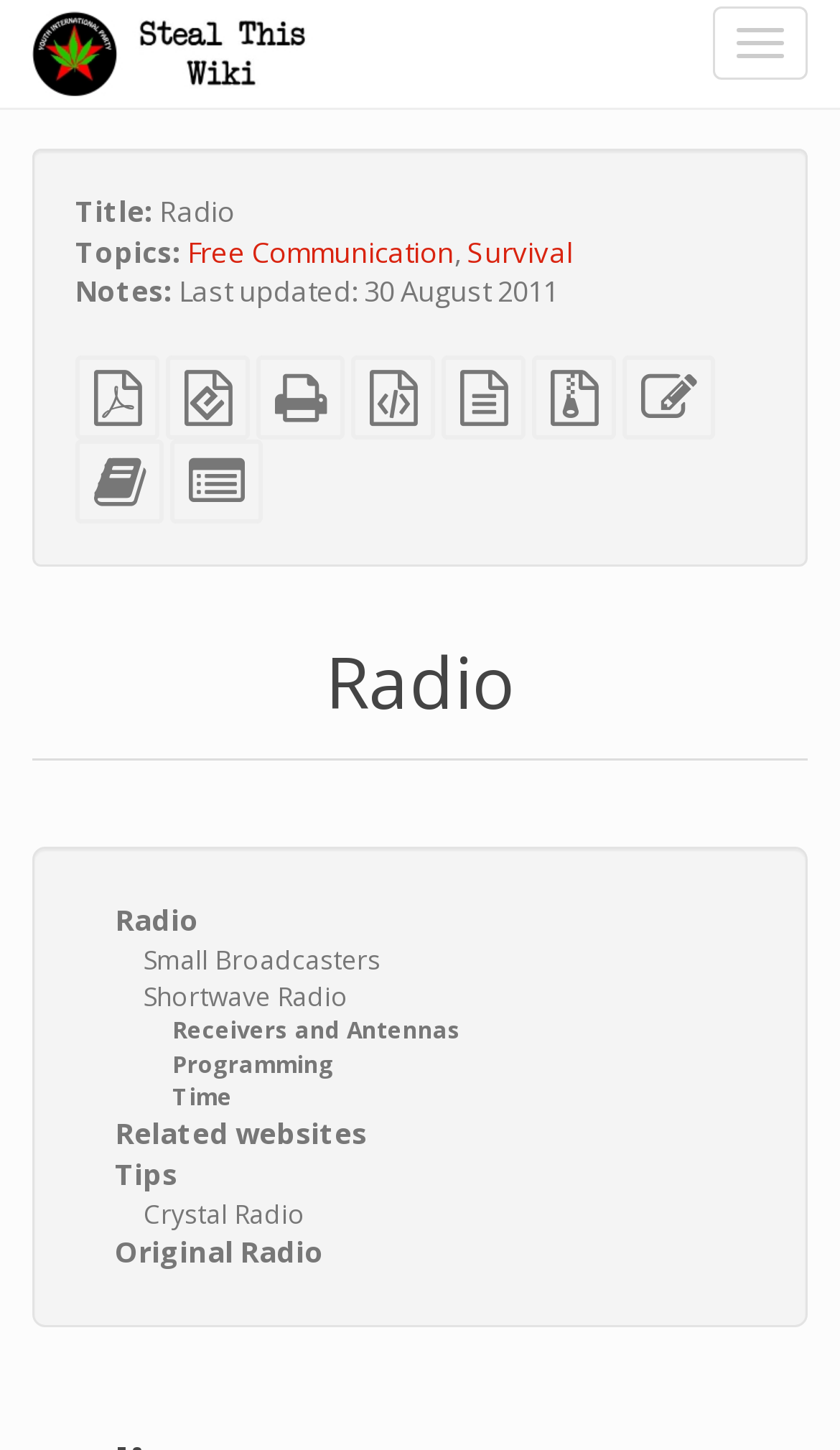Analyze and describe the webpage in a detailed narrative.

This webpage is about Radio, with the title "Radio | Steal This Wiki" at the top left corner. Below the title, there is a button to toggle navigation on the top right corner. 

On the top left section, there is a heading "Title:" followed by the text "Radio". Next to it, there is a section labeled "Topics:" with links to "Free Communication", "Survival", and a comma separating them. 

Below the topics section, there is a section labeled "Notes:" with the text "Last updated: 30 August 2011". 

On the middle left section, there are several links to download the content in different formats, including "Plain PDF", "EPUB (for mobile devices)", "Standalone HTML (printer-friendly)", "XeLaTeX source", "plain text source", and "Source files with attachments". 

Next to the download links, there are two more links: "Edit this text" and "Add this text to the bookbuilder". 

On the lower section, there is a heading "Radio" with several links to subtopics, including "Radio", "Small Broadcasters", "Shortwave Radio", "Receivers and Antennas", "Programming", "Time", "Related websites", "Tips", "Crystal Radio", and "Original Radio".